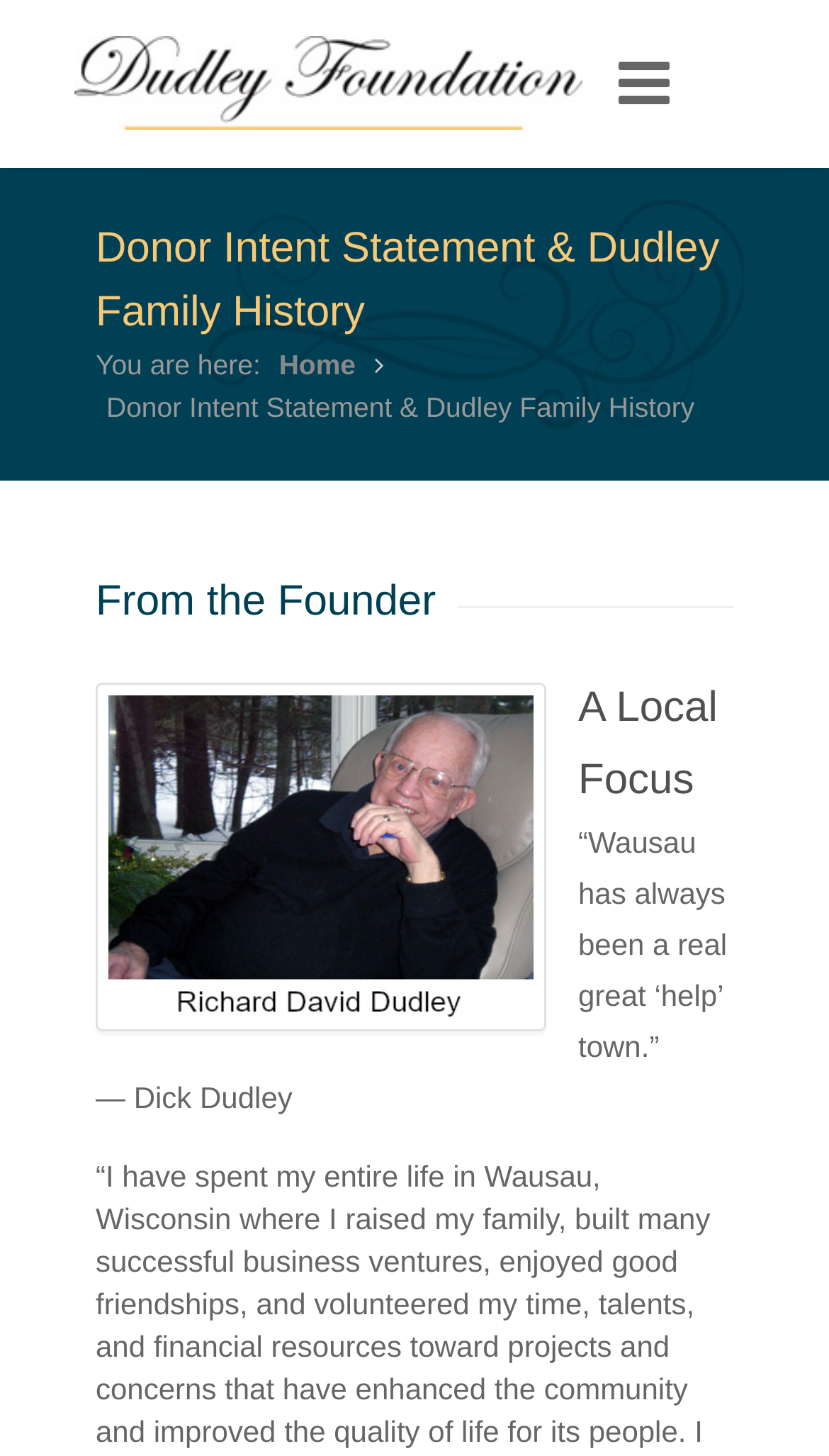What is the name of the foundation?
Please ensure your answer to the question is detailed and covers all necessary aspects.

The name of the foundation can be found in the image element with the OCR text 'Dudley Foundation' at the top of the webpage.